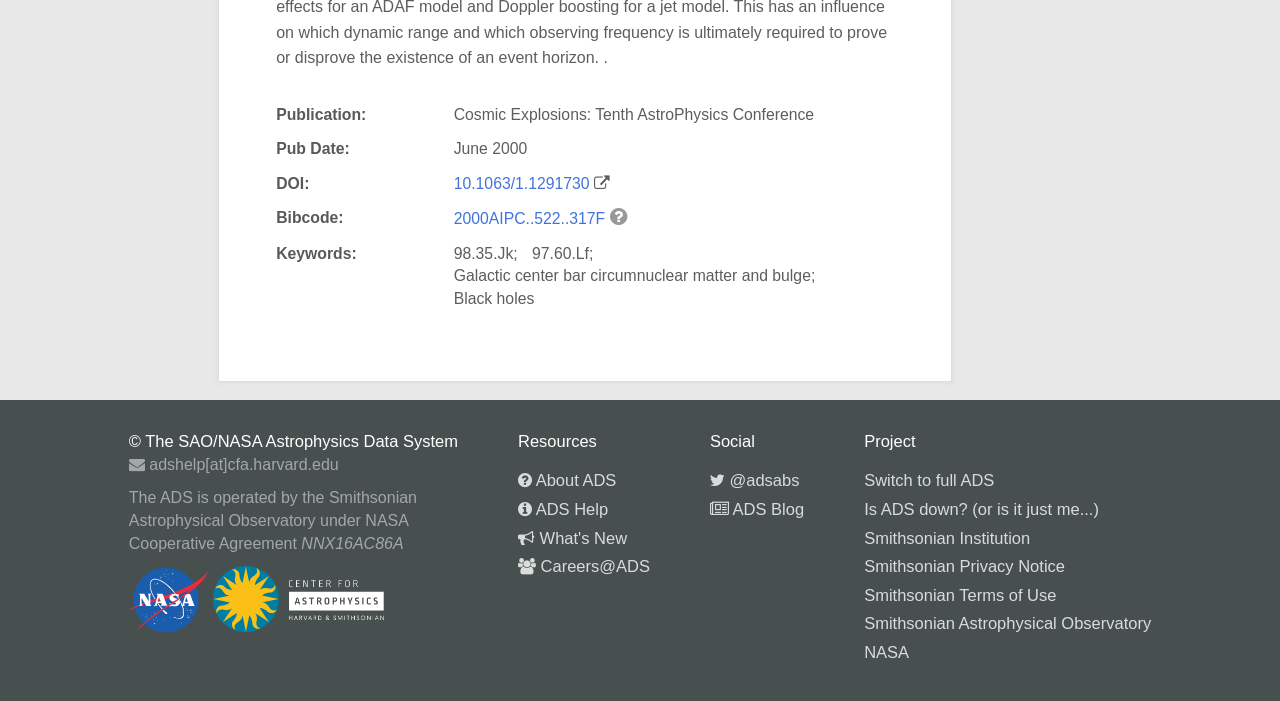Please find the bounding box coordinates in the format (top-left x, top-left y, bottom-right x, bottom-right y) for the given element description. Ensure the coordinates are floating point numbers between 0 and 1. Description: ADS Help

[0.405, 0.713, 0.475, 0.739]